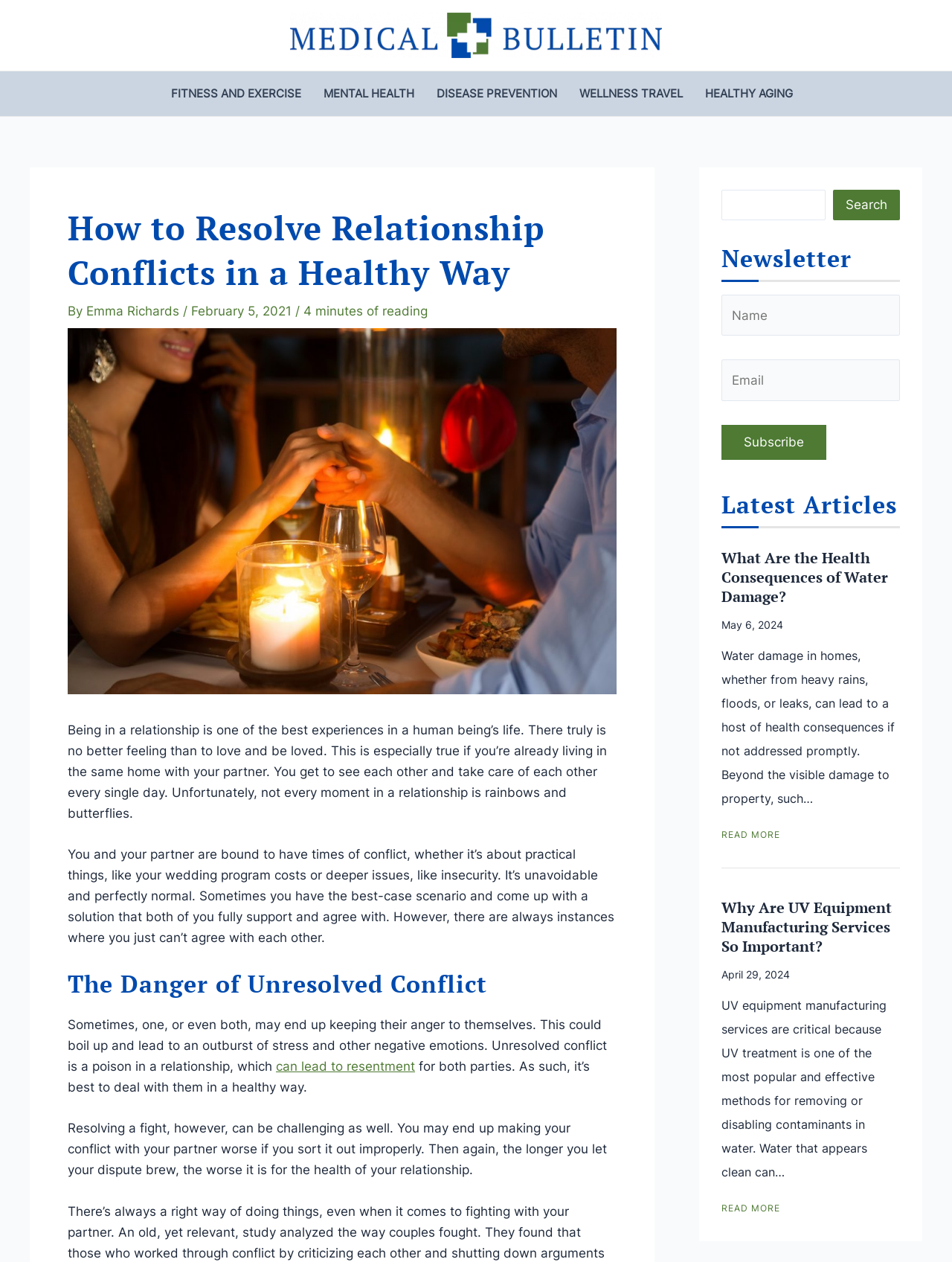Please find and generate the text of the main header of the webpage.

How to Resolve Relationship Conflicts in a Healthy Way